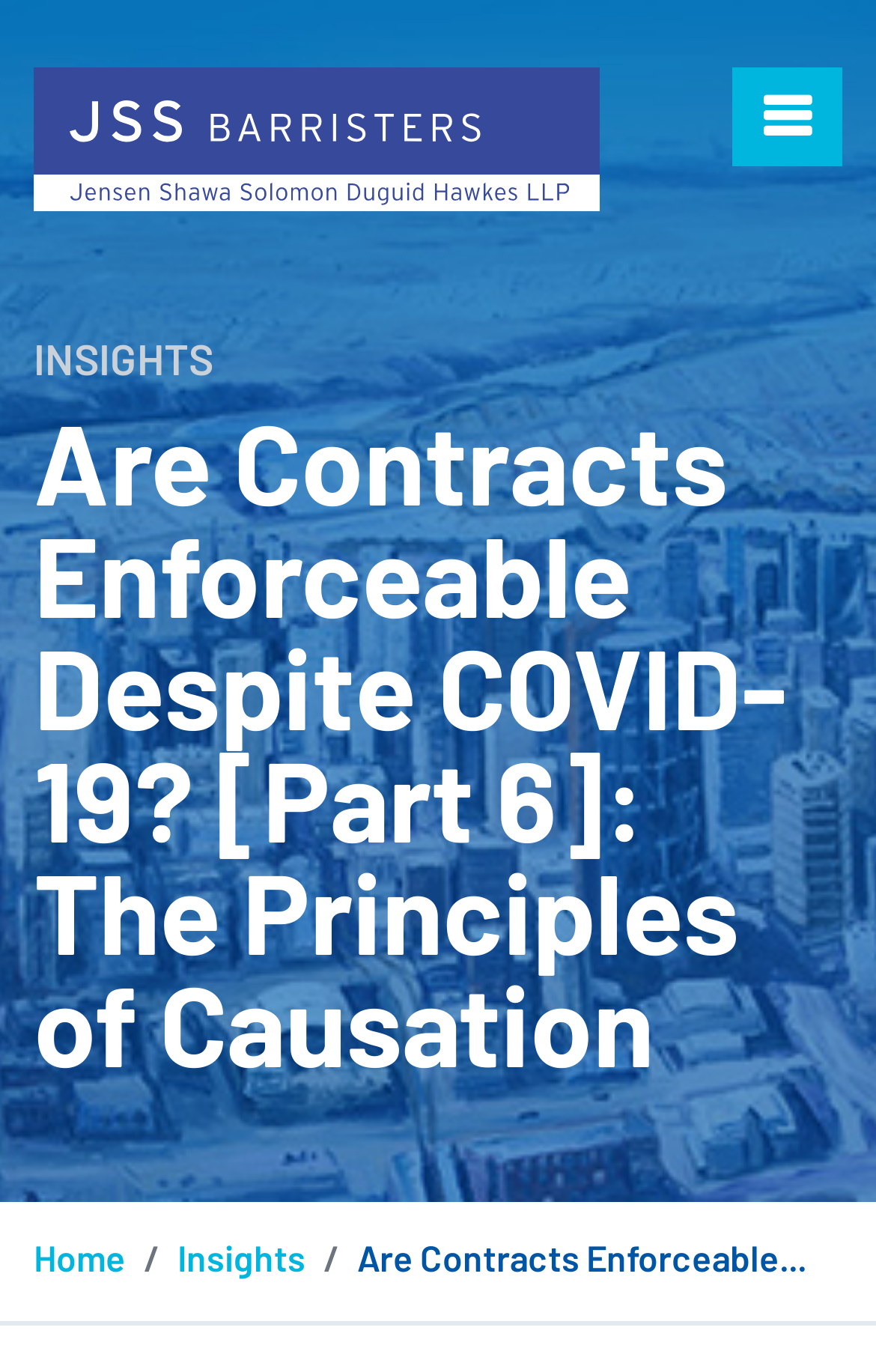Use a single word or phrase to answer the question: 
What is the main topic of the current article?

Contracts and COVID-19